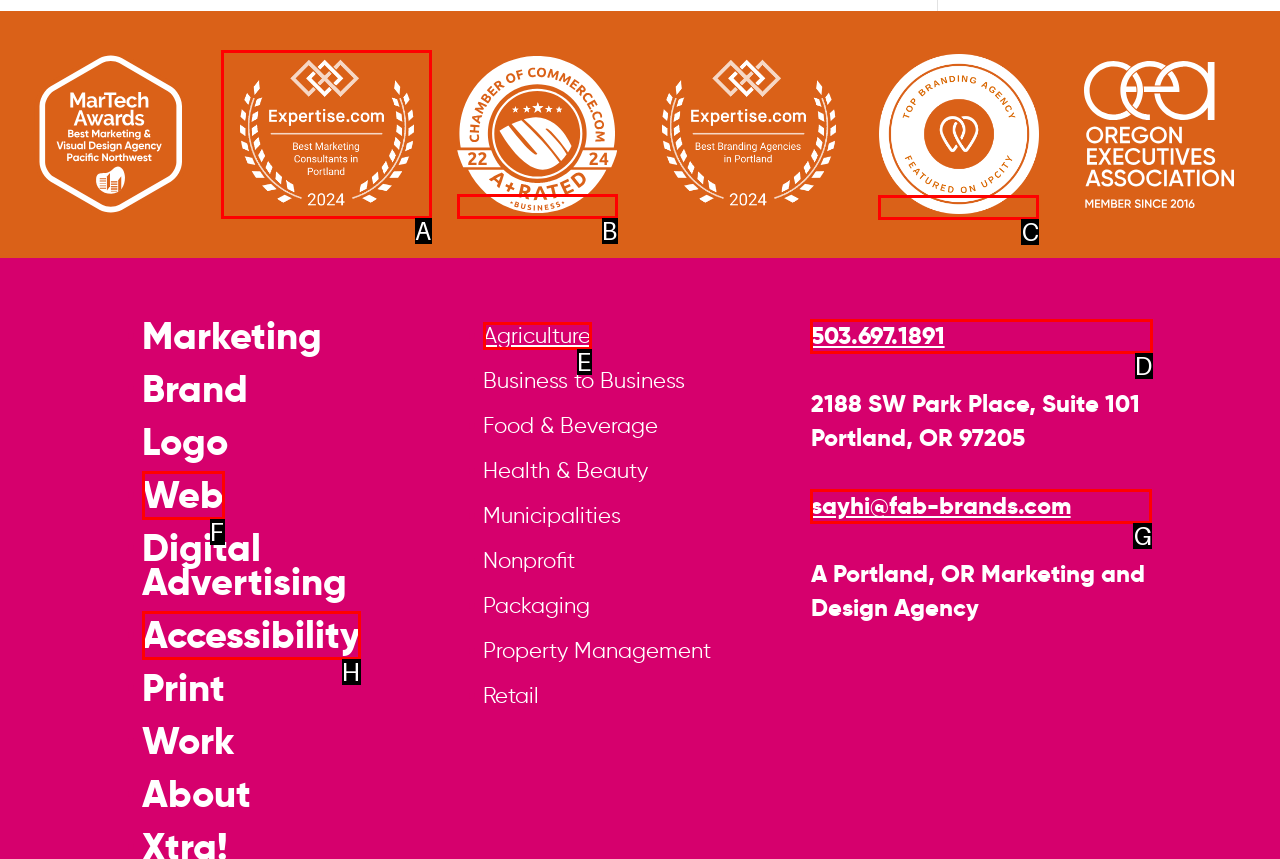Determine the correct UI element to click for this instruction: Click on the '503.697.1891' phone number. Respond with the letter of the chosen element.

D